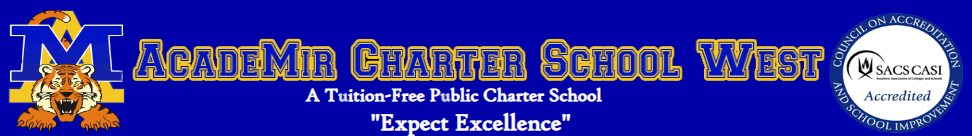Consider the image and give a detailed and elaborate answer to the question: 
What is the accreditation logo from?

To the right of the school's logo, there is an accreditation logo from SACS CASI, indicating that the school meets specific educational quality and improvement standards.